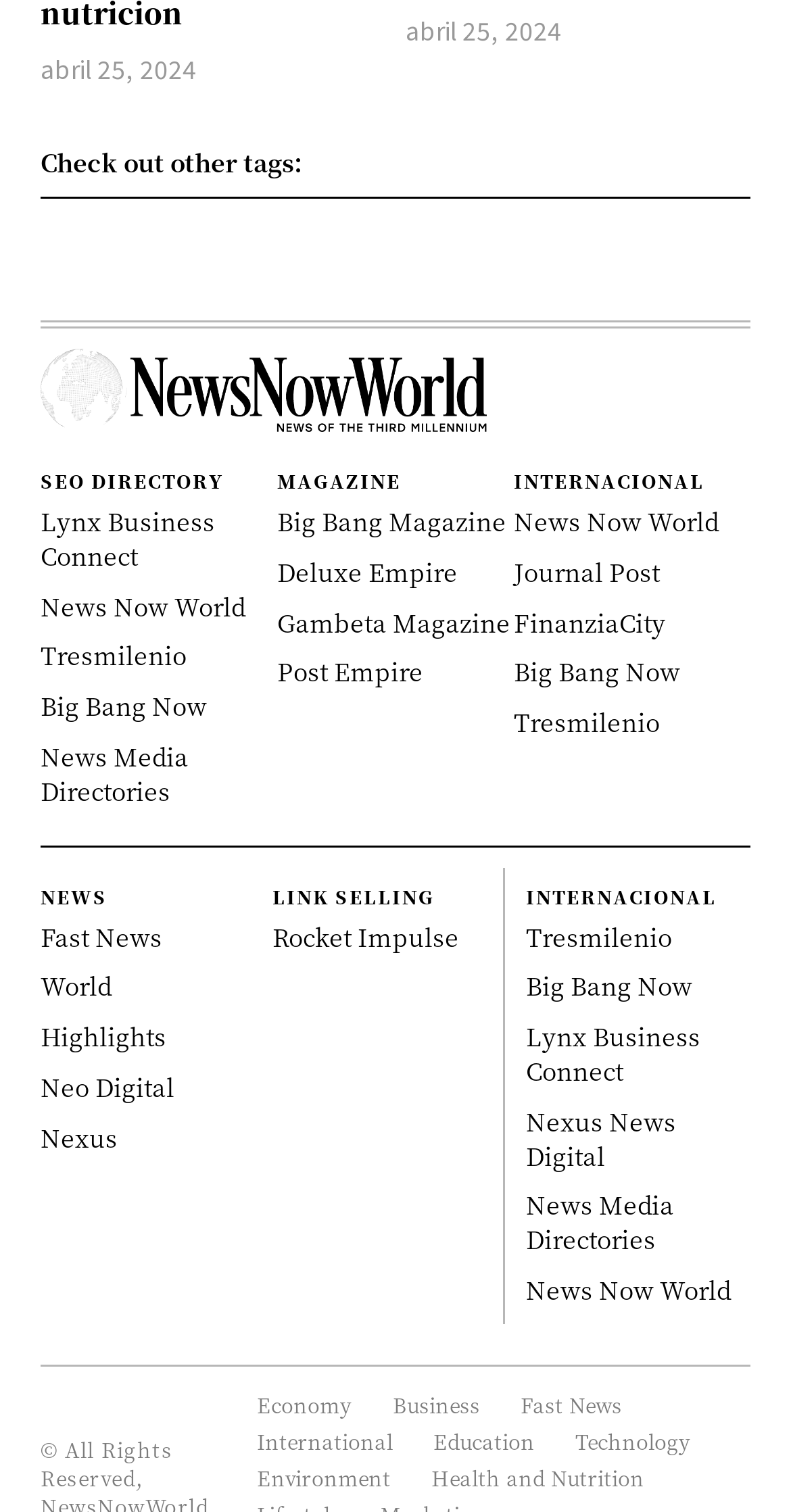Identify the bounding box coordinates of the area you need to click to perform the following instruction: "Visit Lynx Business Connect".

[0.051, 0.333, 0.272, 0.378]